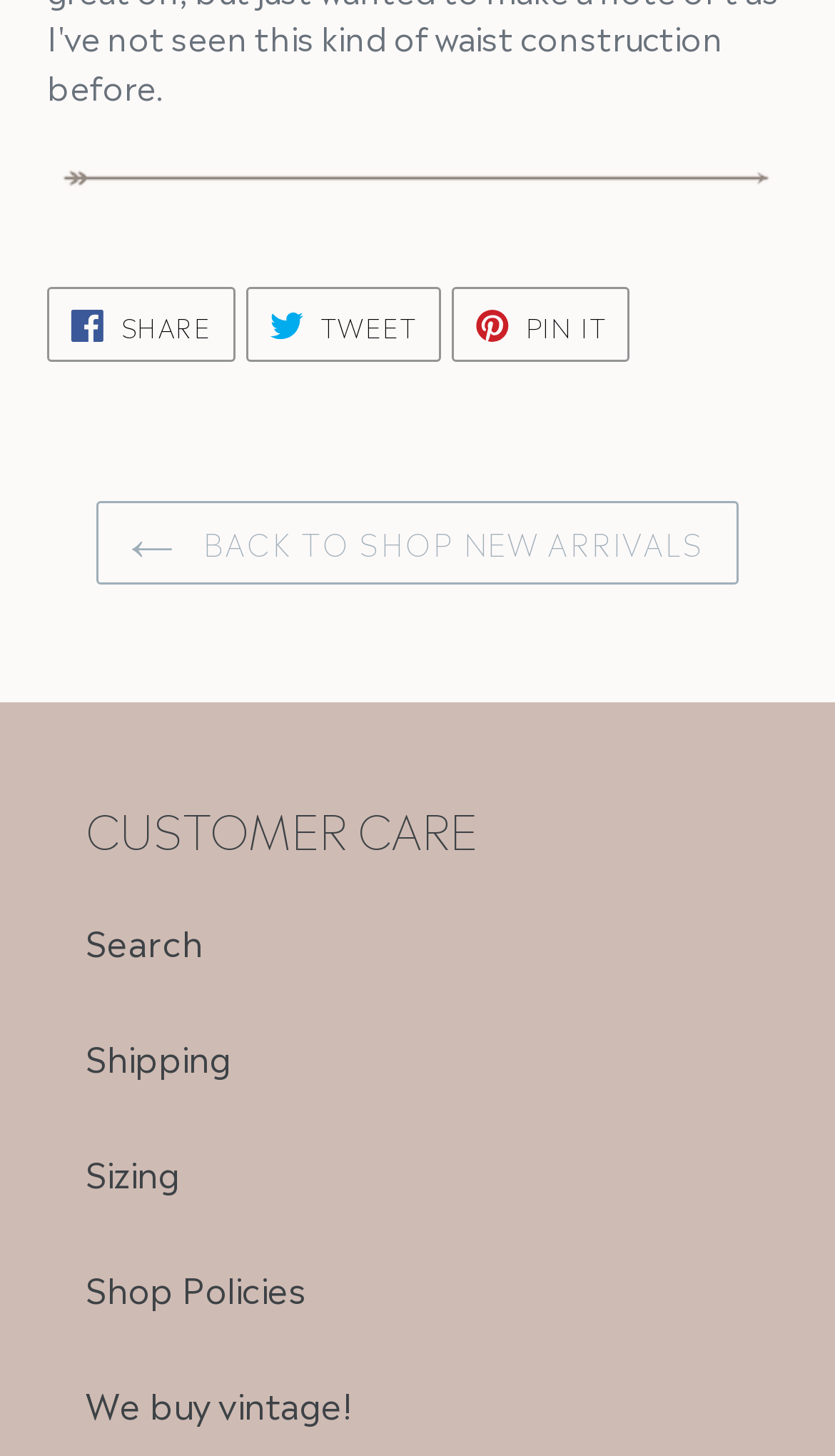Locate the UI element described by Share Share on Facebook and provide its bounding box coordinates. Use the format (top-left x, top-left y, bottom-right x, bottom-right y) with all values as floating point numbers between 0 and 1.

[0.056, 0.197, 0.281, 0.248]